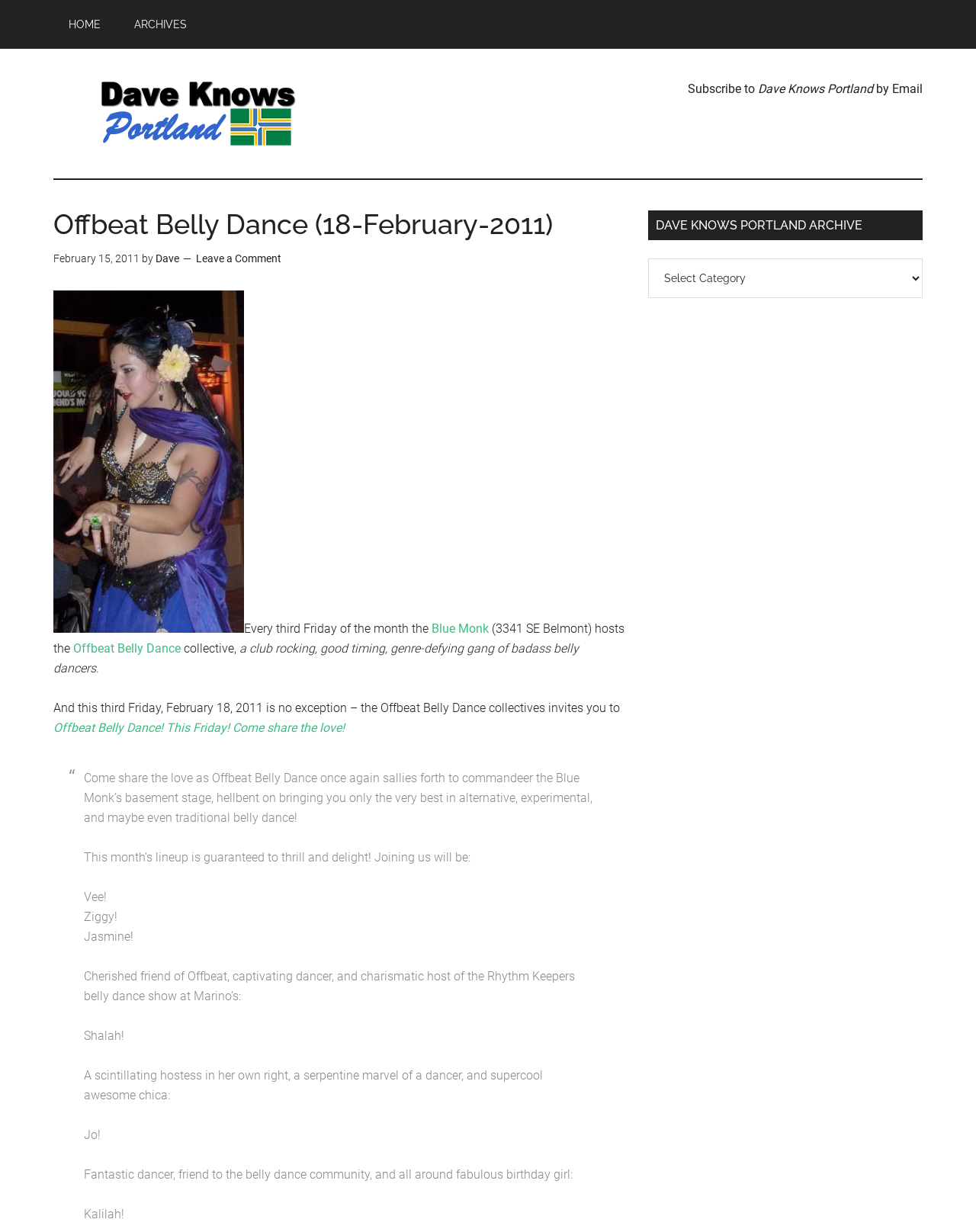Locate the UI element that matches the description Dave in the webpage screenshot. Return the bounding box coordinates in the format (top-left x, top-left y, bottom-right x, bottom-right y), with values ranging from 0 to 1.

[0.159, 0.205, 0.184, 0.215]